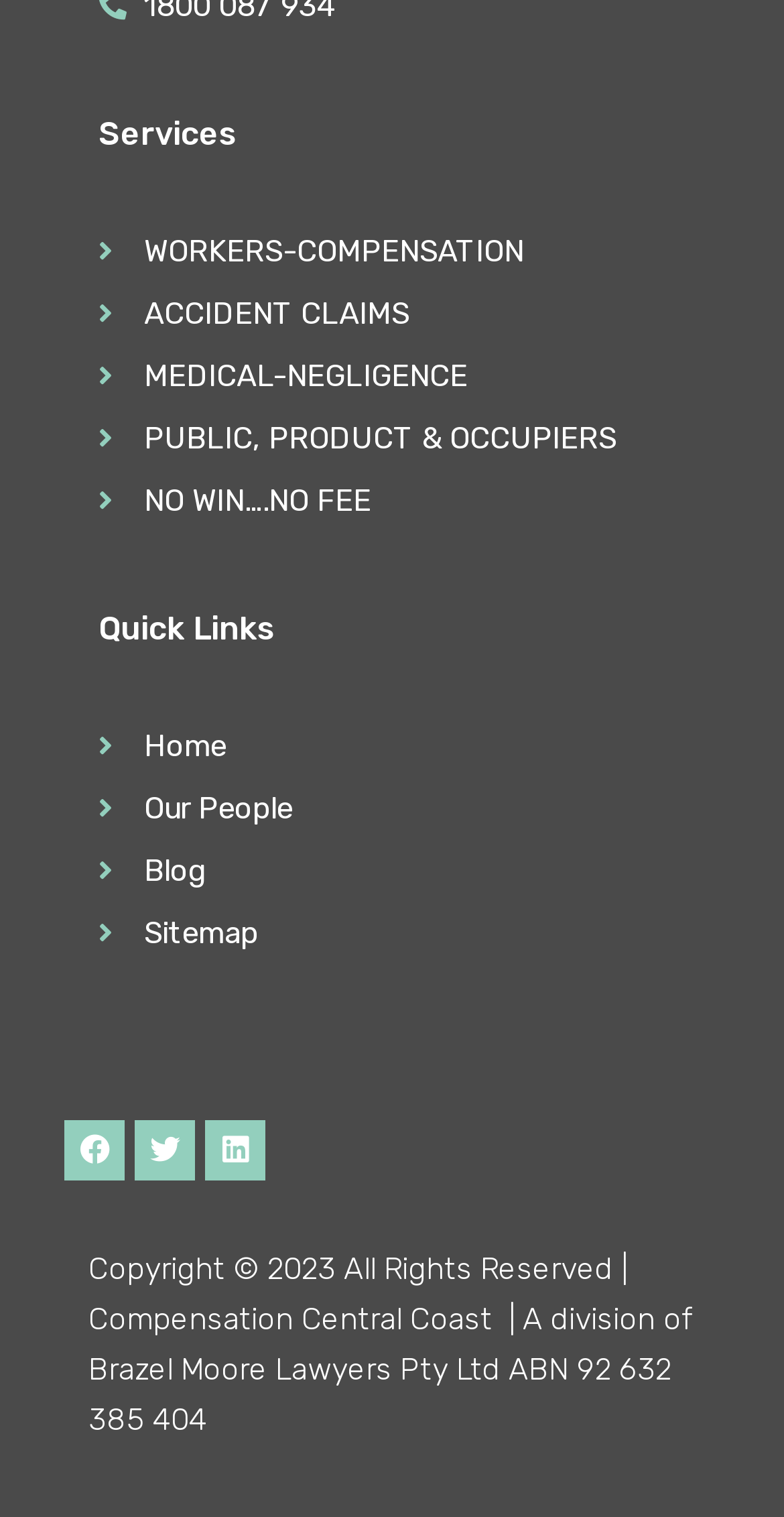What is the company name mentioned in the copyright text?
Please provide a single word or phrase as your answer based on the image.

Brazel Moore Lawyers Pty Ltd